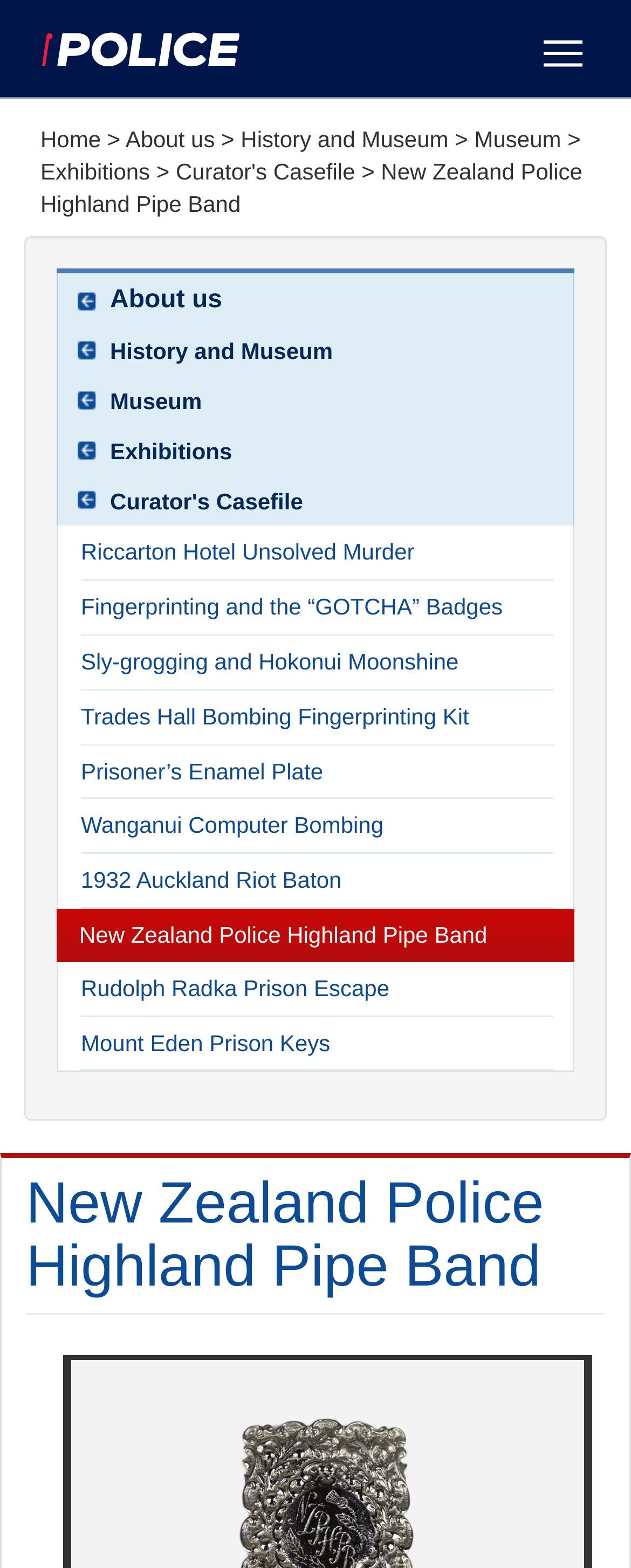Please specify the bounding box coordinates of the region to click in order to perform the following instruction: "view January 2015".

None